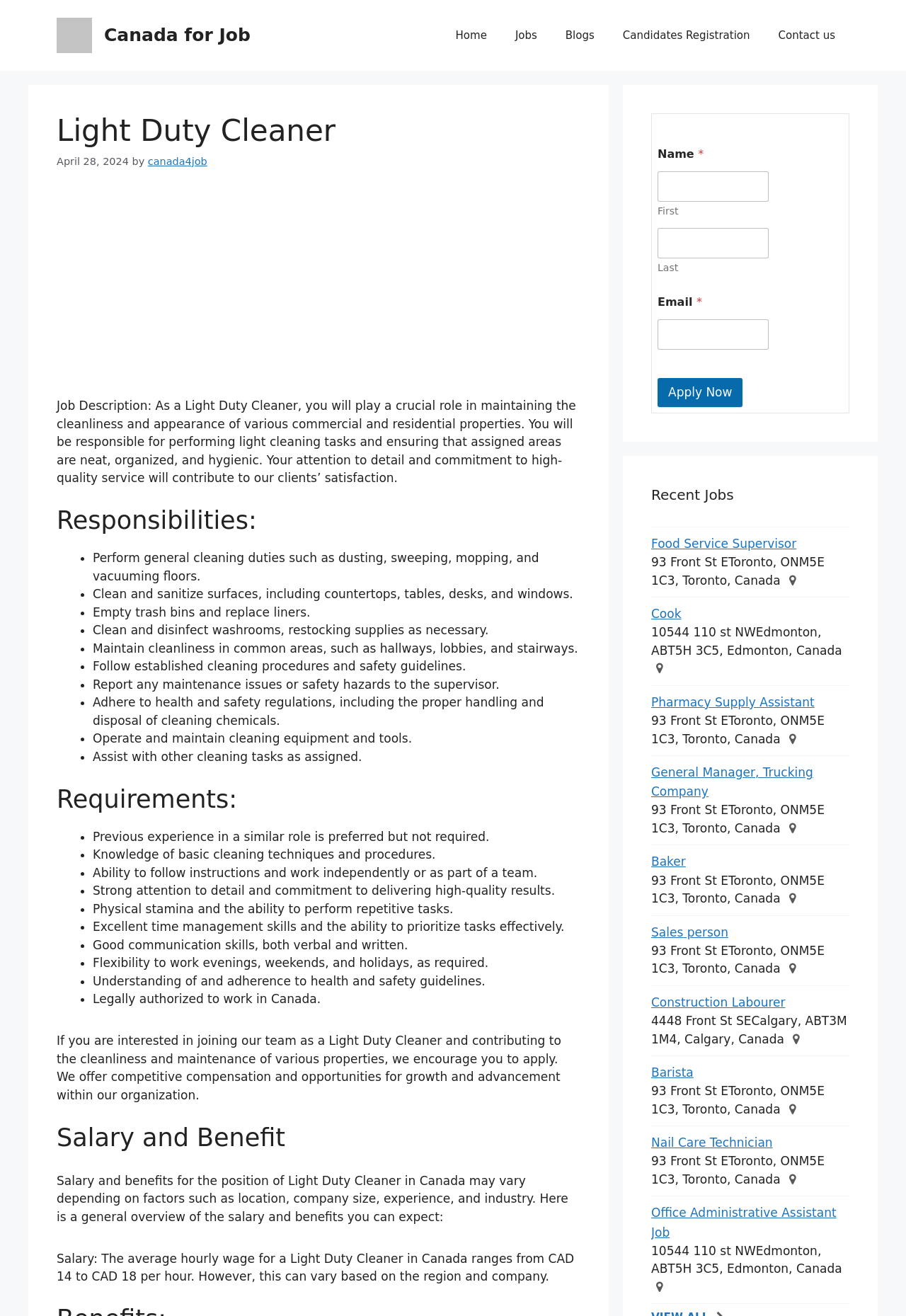What is the average hourly wage for a Light Duty Cleaner in Canada?
Using the image as a reference, deliver a detailed and thorough answer to the question.

I found this information in the 'Salary and Benefit' section, where it states that the average hourly wage for a Light Duty Cleaner in Canada ranges from CAD 14 to CAD 18 per hour.